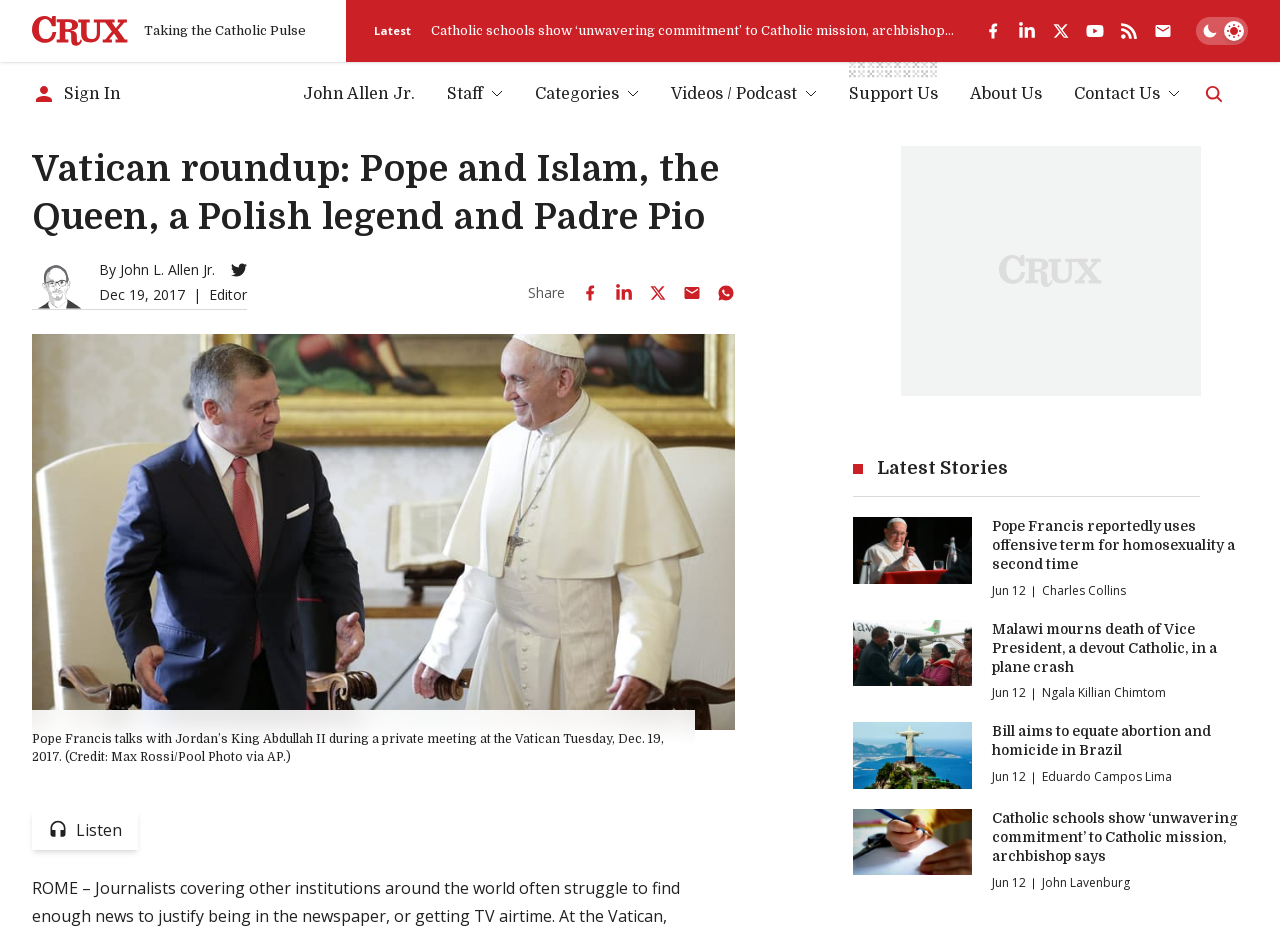Articulate a detailed summary of the webpage's content and design.

This webpage appears to be a news article from Crux, a Catholic news outlet. At the top of the page, there is a header section with a link to the Crux homepage, accompanied by a small image. Below this, there is a section with the title "Taking the Catholic Pulse" and a link to the latest news.

The main article is titled "Vatican roundup: Pope and Islam, the Queen, a Polish legend and Padre Pio" and is written by John L. Allen Jr. The article has a large image at the top, which is a photo of Pope Francis meeting with Jordan's King Abdullah II. Below the image, there is a caption that describes the photo.

The article itself is divided into sections, with headings and paragraphs of text. There are also links to share the article on social media platforms, such as Facebook, LinkedIn, and Twitter.

To the right of the article, there is a sidebar with links to other news stories, including "Pope Francis reportedly uses offensive term for homosexuality a second time" and "Malawi mourns death of Vice President, a devout Catholic, in a plane crash". Each of these links has a small image accompanying it.

At the bottom of the page, there is a section with links to various social media platforms, including Facebook, LinkedIn, Twitter, and YouTube. There is also a link to subscribe to the Crux newsletter and a checkbox to switch to a dark theme.

Overall, the webpage has a clean and organized layout, with clear headings and concise text. The use of images and links to other news stories adds to the overall readability and usability of the page.